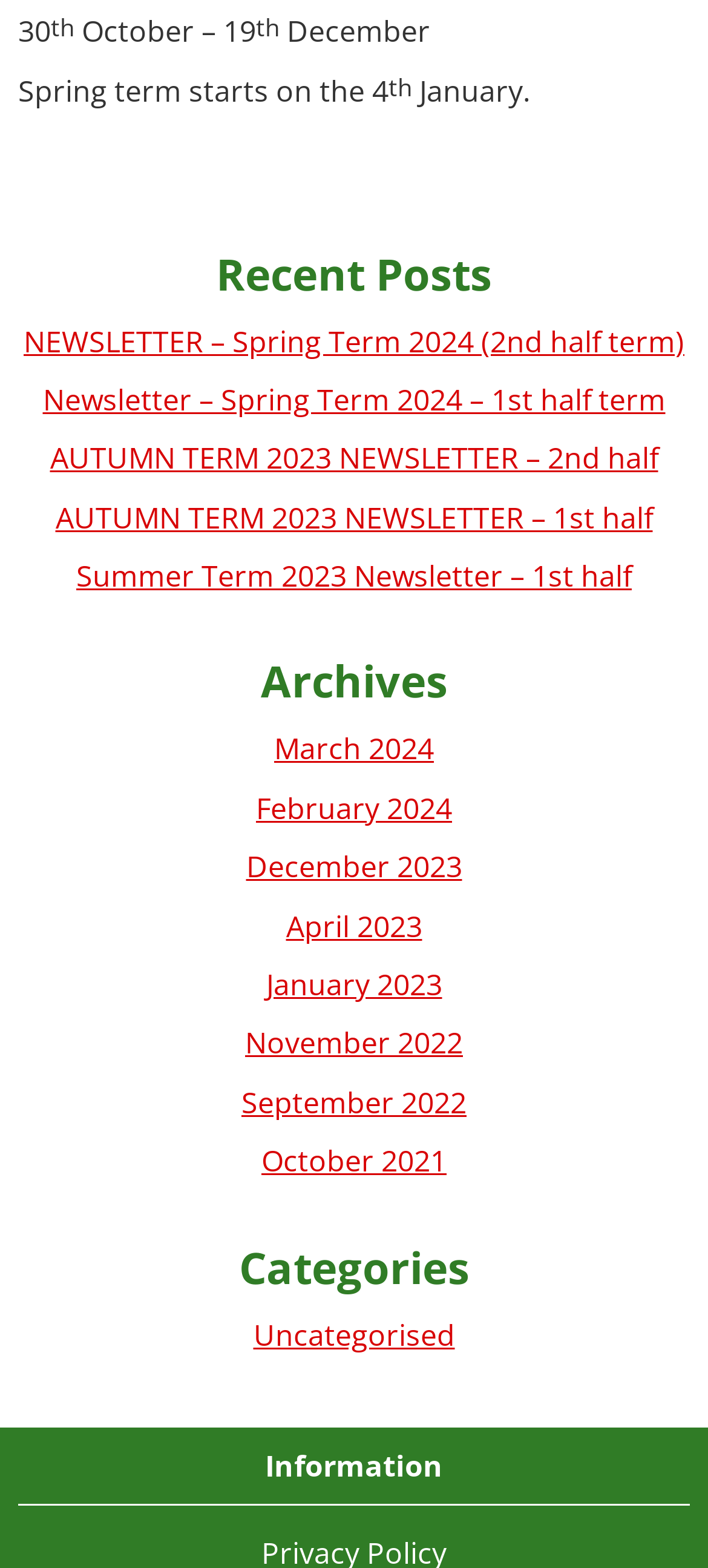How many newsletter links are available?
Answer the question with as much detail as you can, using the image as a reference.

The answer can be found in the 'Recent Posts' section, where there are five links to different newsletters, including 'NEWSLETTER – Spring Term 2024 (2nd half term)', 'Newsletter – Spring Term 2024 – 1st half term', and so on.